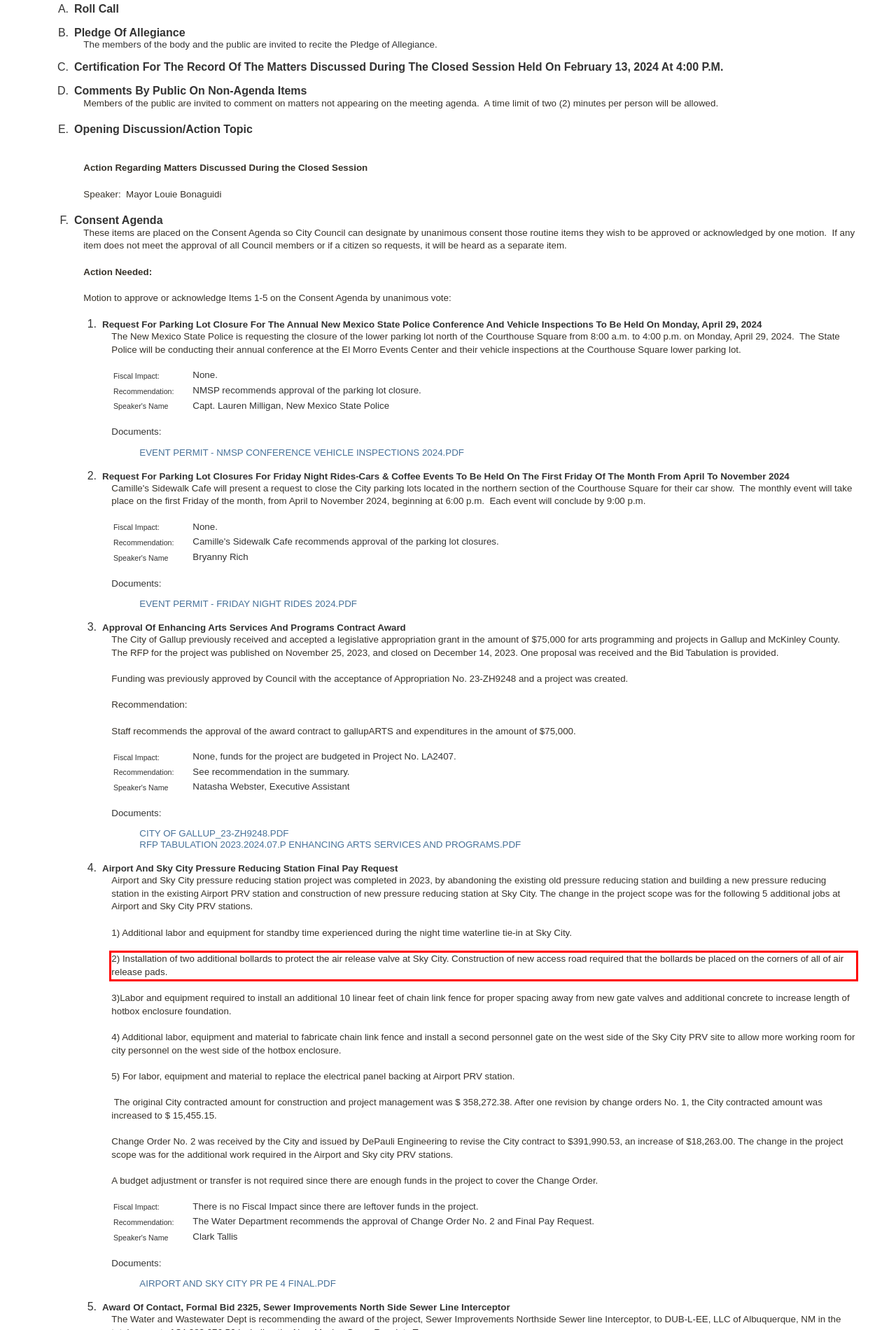Please recognize and transcribe the text located inside the red bounding box in the webpage image.

2) Installation of two additional bollards to protect the air release valve at Sky City. Construction of new access road required that the bollards be placed on the corners of all of air release pads.